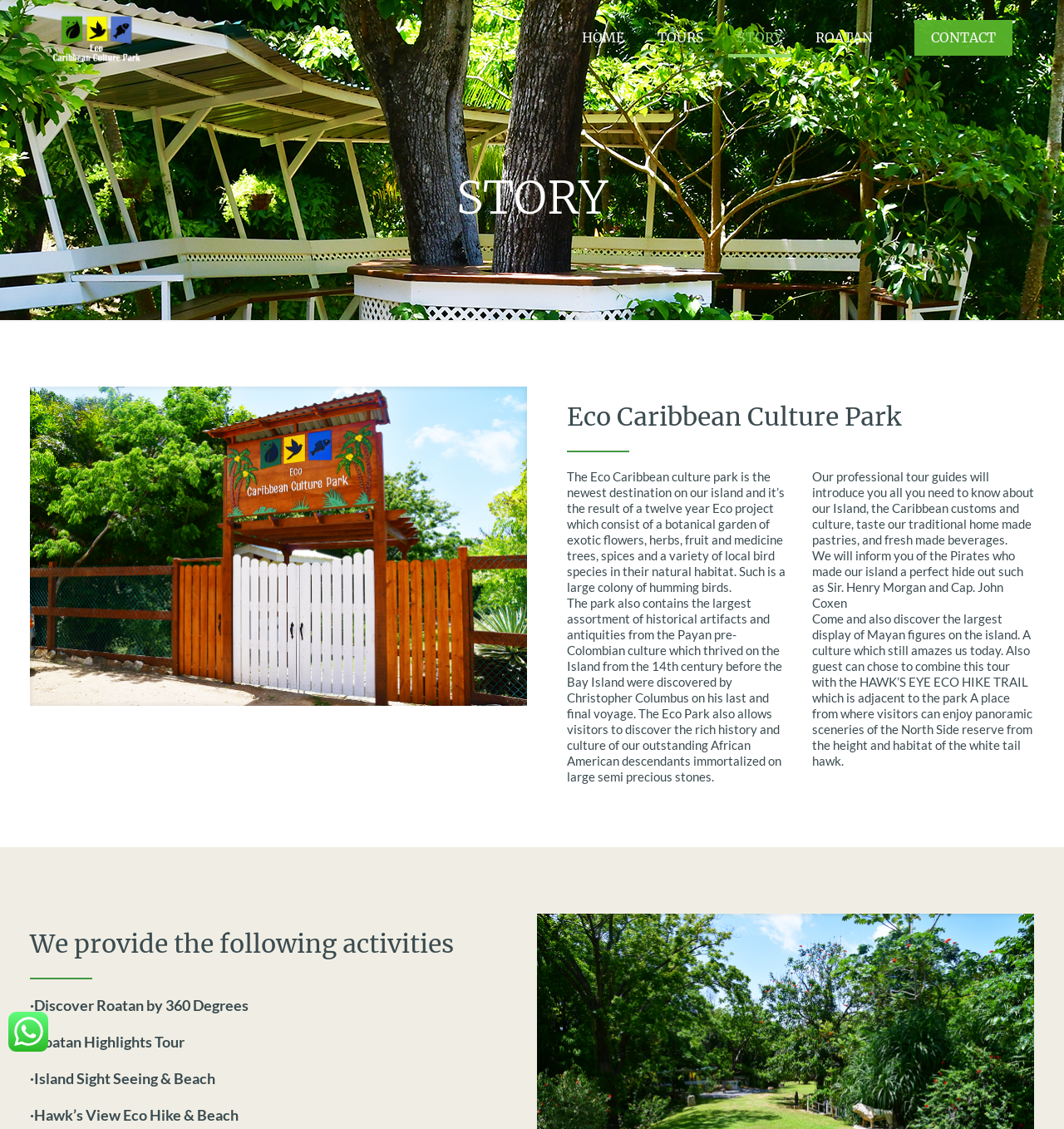Examine the image and give a thorough answer to the following question:
Can visitors taste traditional home made pastries?

I found the answer by reading the text of the heading element which mentions that visitors can taste traditional home made pastries, indicating that it is part of the tour experience.